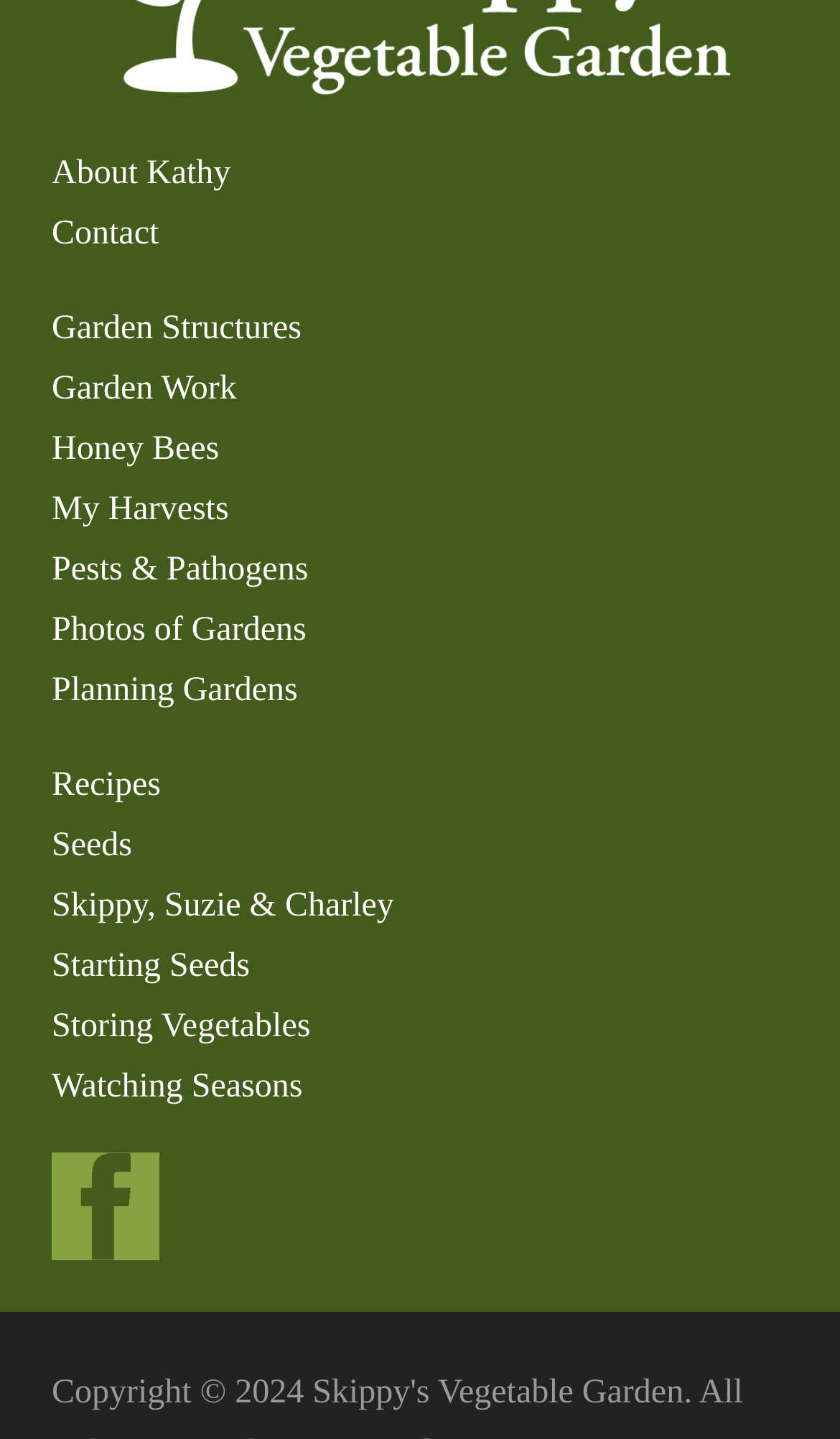Could you find the bounding box coordinates of the clickable area to complete this instruction: "explore Planning Gardens"?

[0.062, 0.467, 0.354, 0.492]